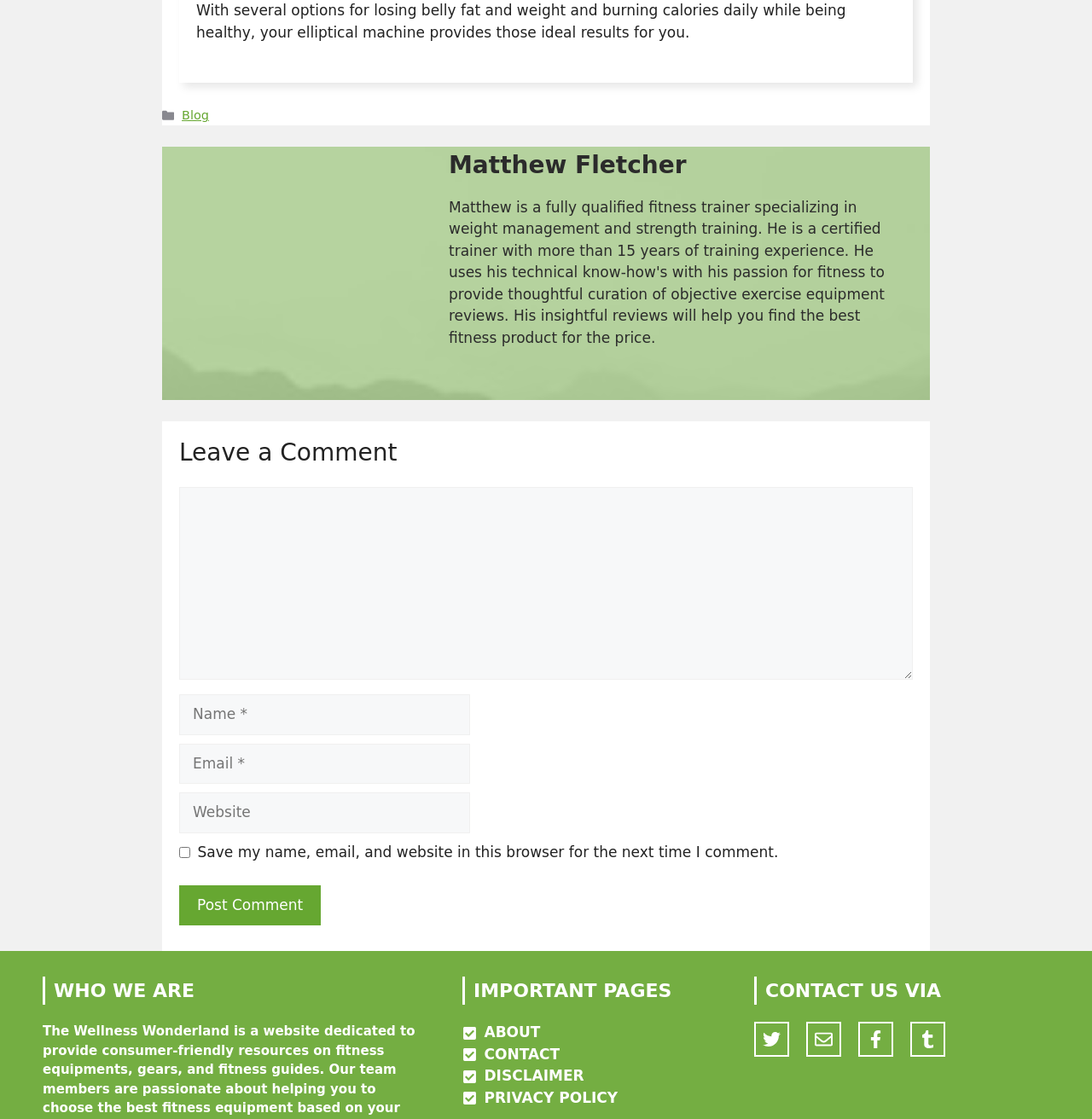Determine the bounding box for the described HTML element: "DISCLAIMER". Ensure the coordinates are four float numbers between 0 and 1 in the format [left, top, right, bottom].

[0.423, 0.952, 0.535, 0.972]